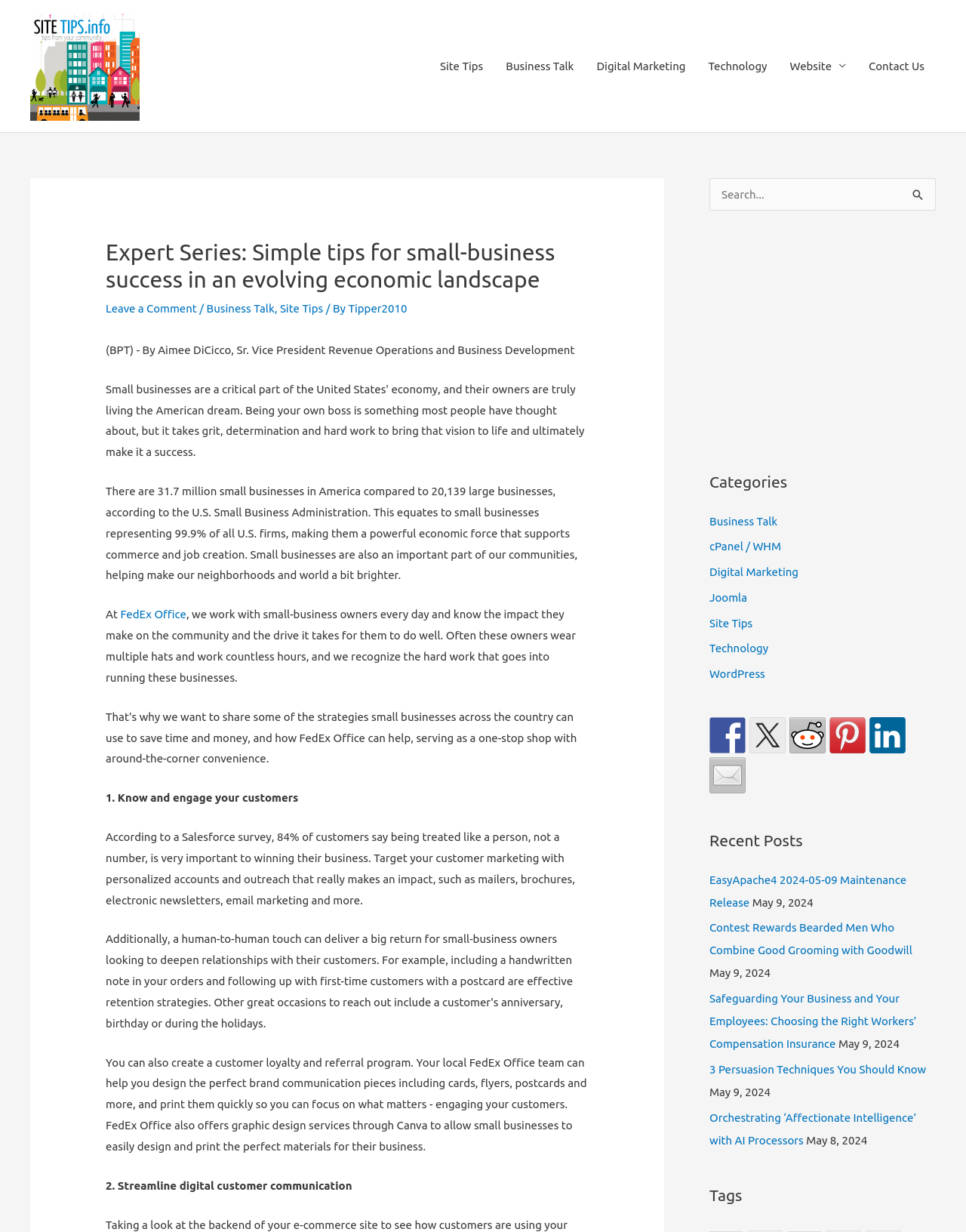Construct a thorough caption encompassing all aspects of the webpage.

The webpage is about the "Expert Series" and provides simple tips for small-business success in an evolving economic landscape. At the top, there is a logo and a navigation menu with links to "Site Tips", "Business Talk", "Digital Marketing", "Technology", and "Contact Us". Below the navigation menu, there is a header section with a title "Expert Series: Simple tips for small-business success in an evolving economic landscape" and a link to "Leave a Comment".

The main content of the webpage is divided into sections. The first section discusses the importance of small businesses in America, citing statistics from the U.S. Small Business Administration. The second section provides tips for small-business owners, including knowing and engaging with customers, and streamlining digital customer communication.

On the right side of the webpage, there are several complementary sections. The first section has a search box with a button to search for specific content. The second section displays a list of categories, including "Business Talk", "cPanel / WHM", "Digital Marketing", and others. The third section has links to social media platforms, including Facebook, Twitter, Reddit, Pinterest, LinkedIn, and mail. The fourth section displays recent posts, including "EasyApache4 2024-05-09 Maintenance Release", "Contest Rewards Bearded Men Who Combine Good Grooming with Goodwill", and others. The final section displays a list of tags.

Throughout the webpage, there are several images, including the logo, social media icons, and possibly other graphics or illustrations. The overall layout is organized and easy to navigate, with clear headings and concise text.